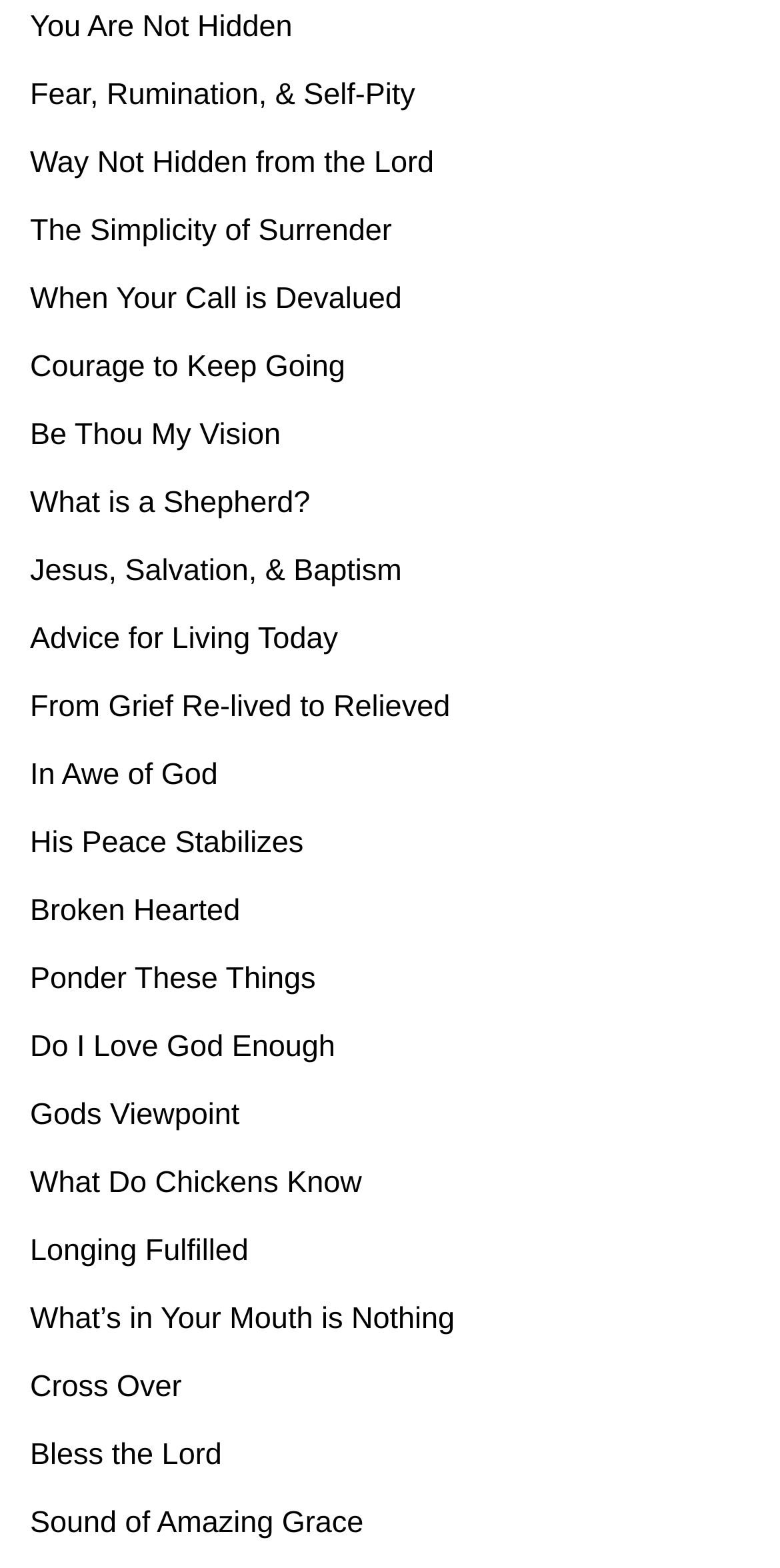Please find and report the bounding box coordinates of the element to click in order to perform the following action: "read 'Fear, Rumination, & Self-Pity'". The coordinates should be expressed as four float numbers between 0 and 1, in the format [left, top, right, bottom].

[0.038, 0.05, 0.532, 0.071]